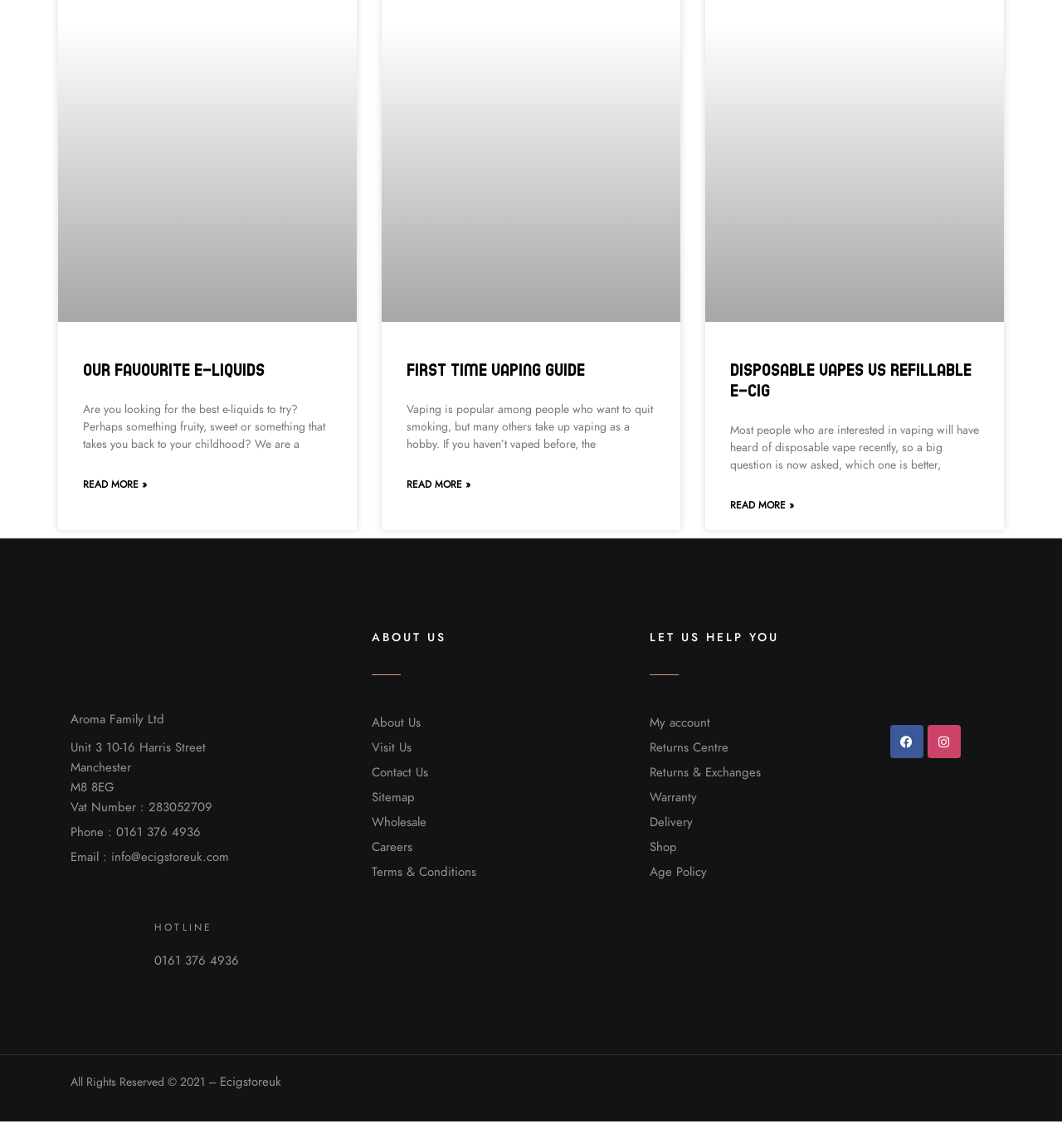Please locate the bounding box coordinates of the element's region that needs to be clicked to follow the instruction: "Read more about Our Favourite E-Liquids". The bounding box coordinates should be provided as four float numbers between 0 and 1, i.e., [left, top, right, bottom].

[0.078, 0.415, 0.138, 0.429]